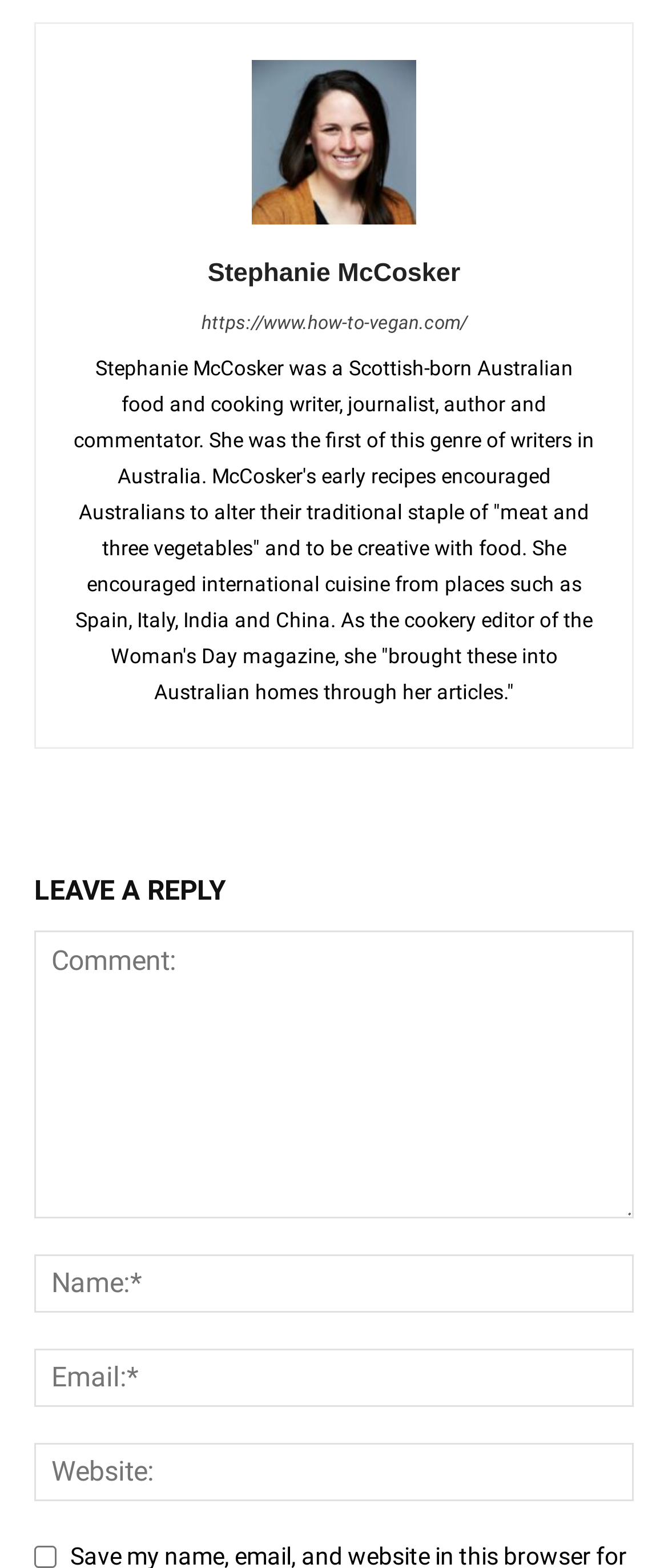Please determine the bounding box coordinates for the element that should be clicked to follow these instructions: "Enter your comment".

[0.051, 0.593, 0.949, 0.777]